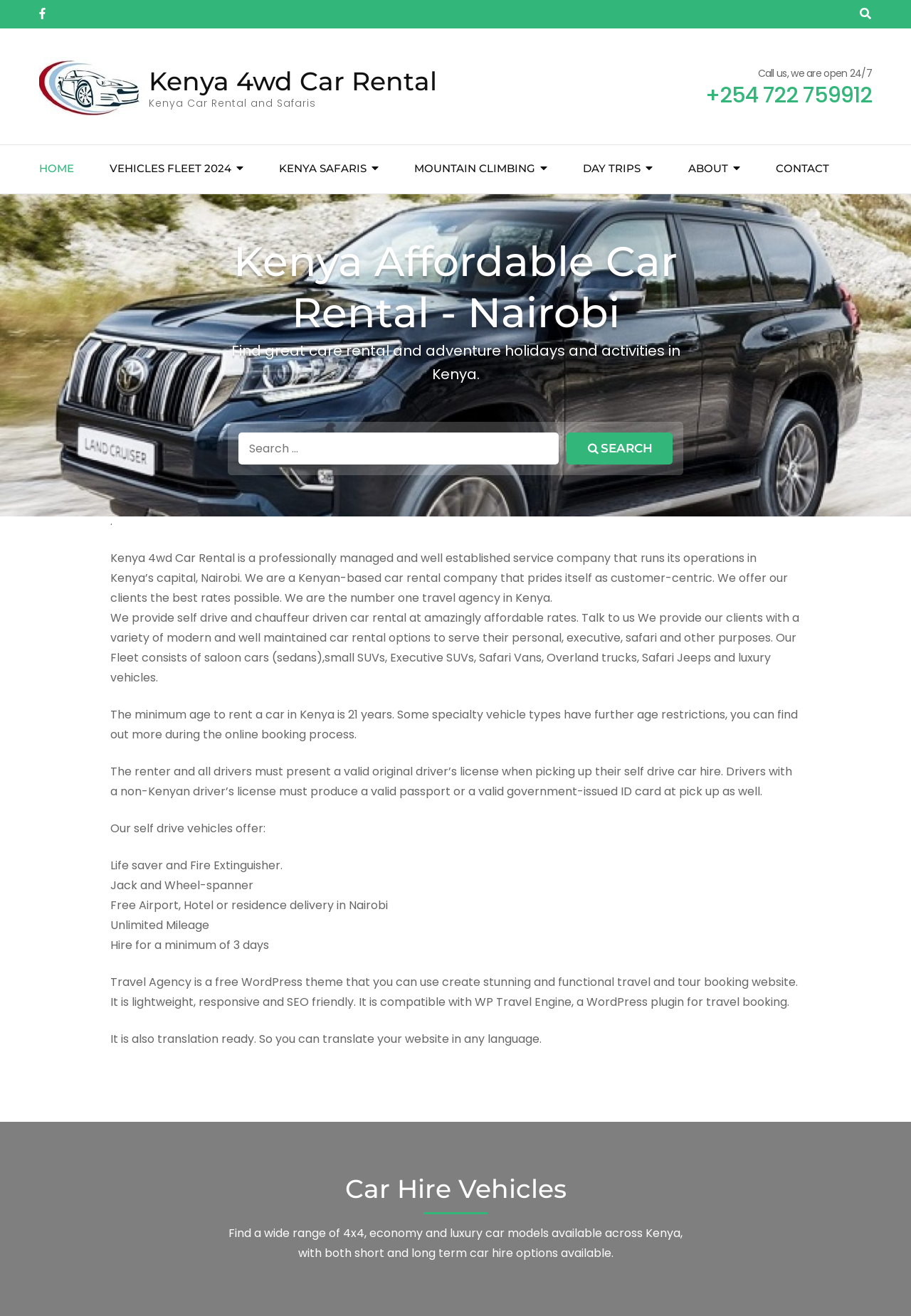Pinpoint the bounding box coordinates of the area that should be clicked to complete the following instruction: "Search for something". The coordinates must be given as four float numbers between 0 and 1, i.e., [left, top, right, bottom].

[0.262, 0.328, 0.613, 0.353]